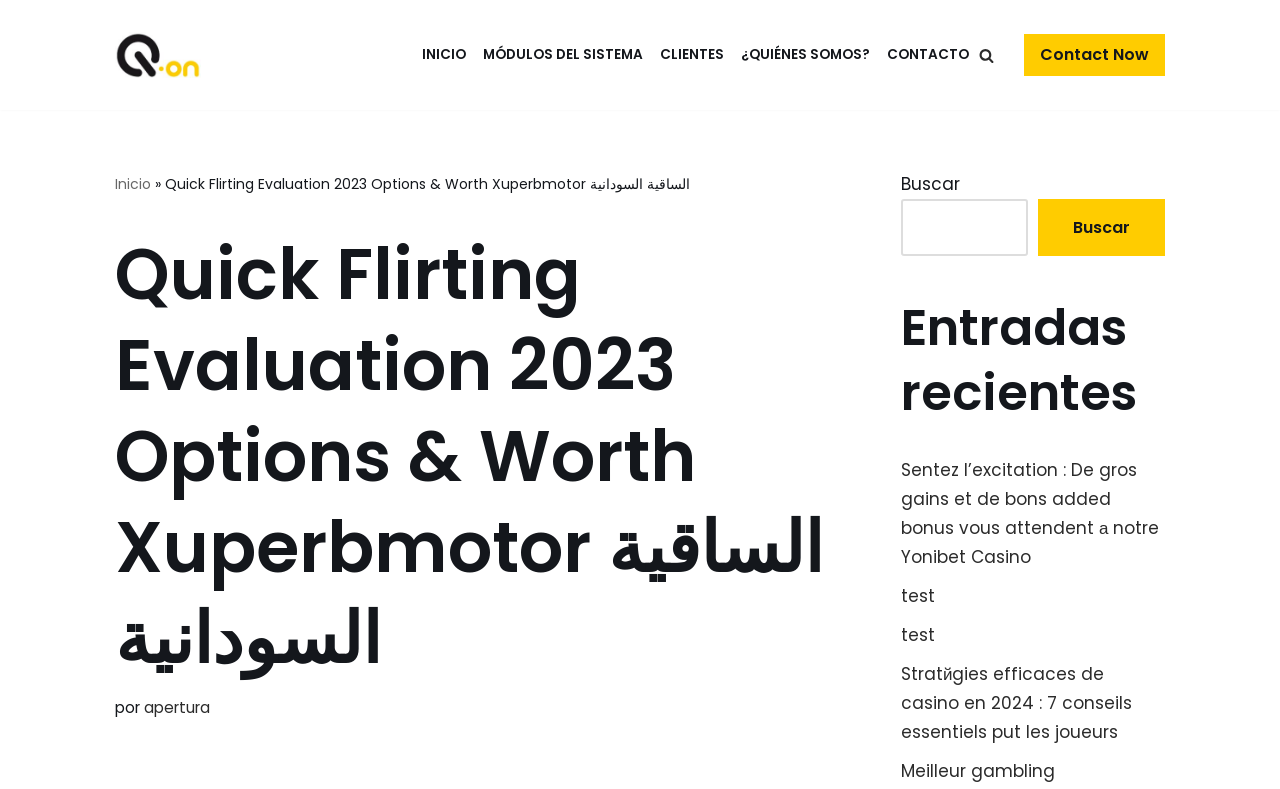Find the bounding box coordinates of the element to click in order to complete this instruction: "Click on the 'About' link". The bounding box coordinates must be four float numbers between 0 and 1, denoted as [left, top, right, bottom].

None